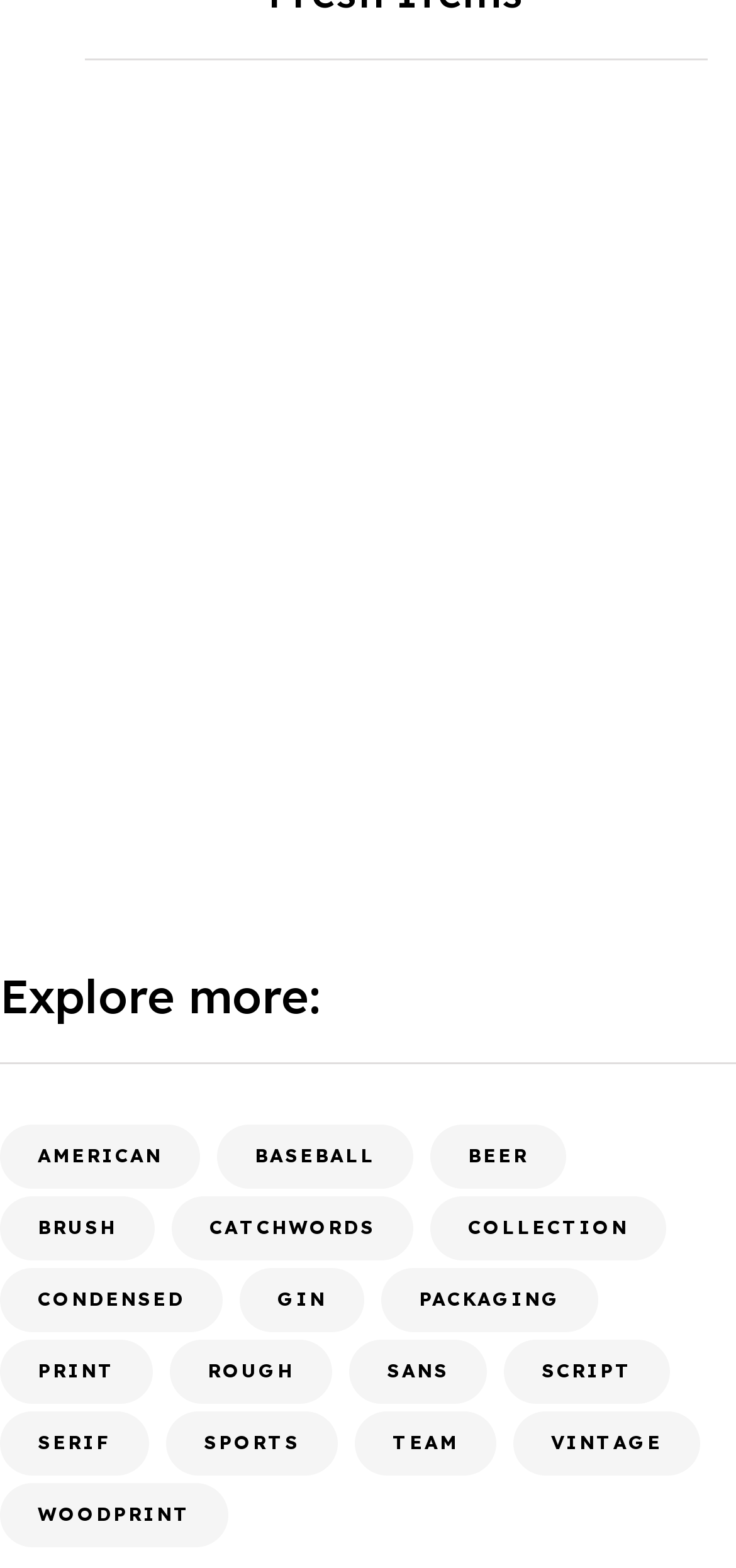Based on the image, give a detailed response to the question: Are there any font styles related to sports?

Upon examining the links under 'Explore more:', there are font styles related to sports, such as BASEBALL and SPORTS, indicating that the webpage offers font styles related to sports.